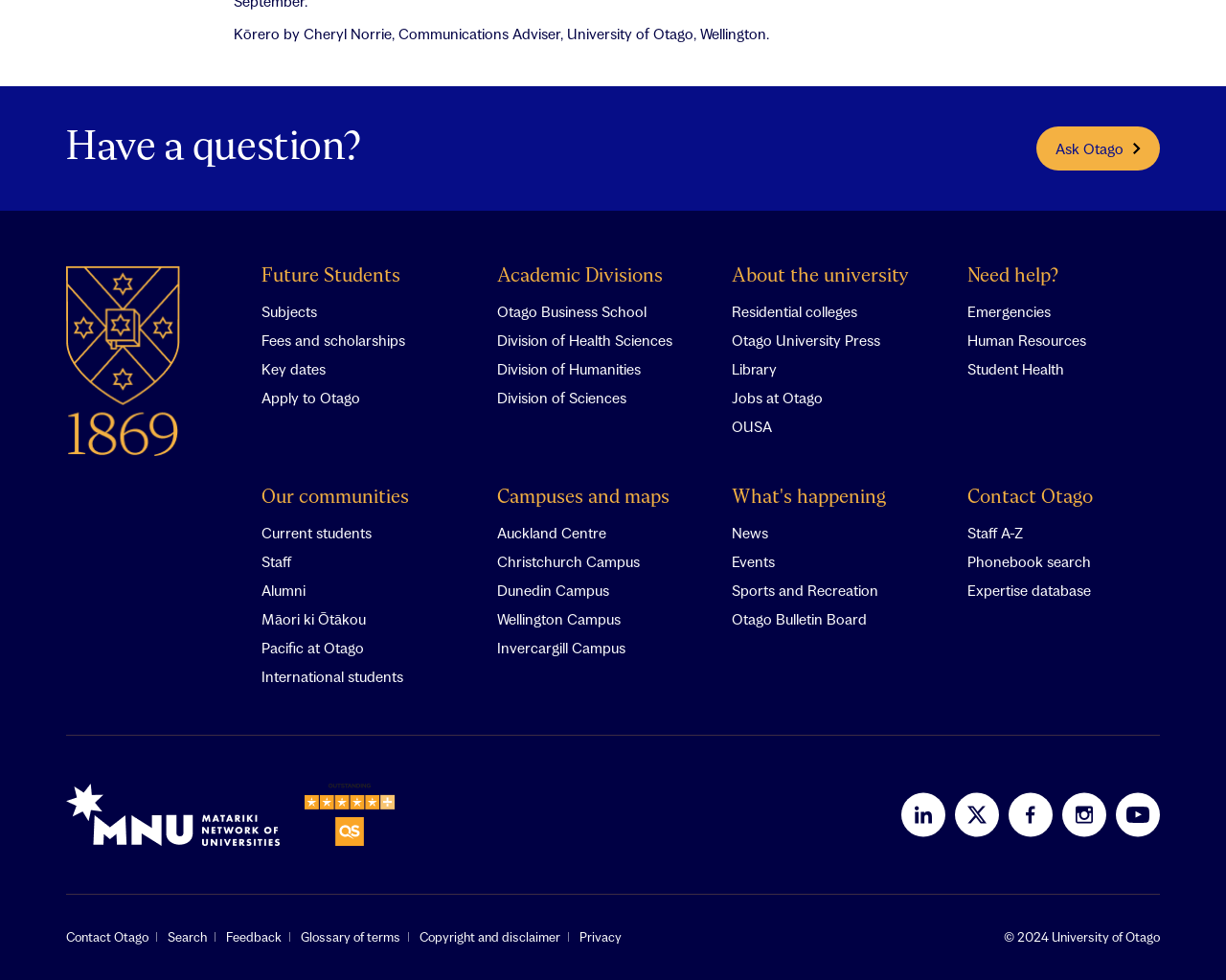Specify the bounding box coordinates of the element's region that should be clicked to achieve the following instruction: "View Fees and scholarships". The bounding box coordinates consist of four float numbers between 0 and 1, in the format [left, top, right, bottom].

[0.213, 0.341, 0.33, 0.353]